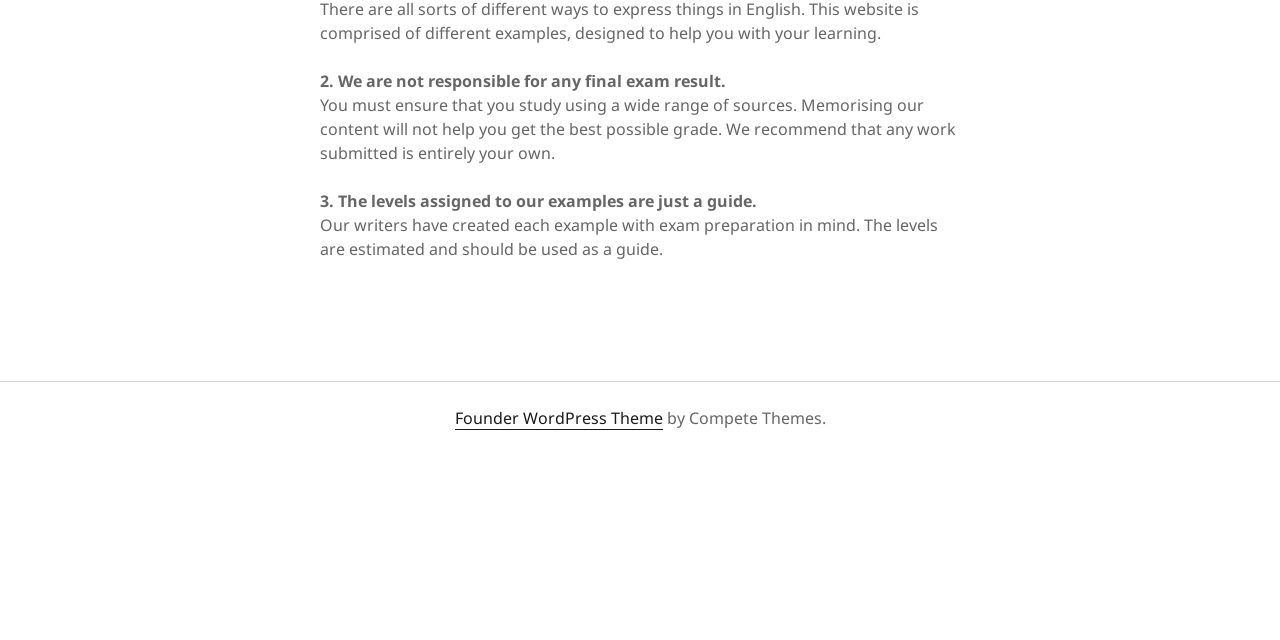Using the element description: "Founder WordPress Theme", determine the bounding box coordinates for the specified UI element. The coordinates should be four float numbers between 0 and 1, [left, top, right, bottom].

[0.355, 0.636, 0.518, 0.672]